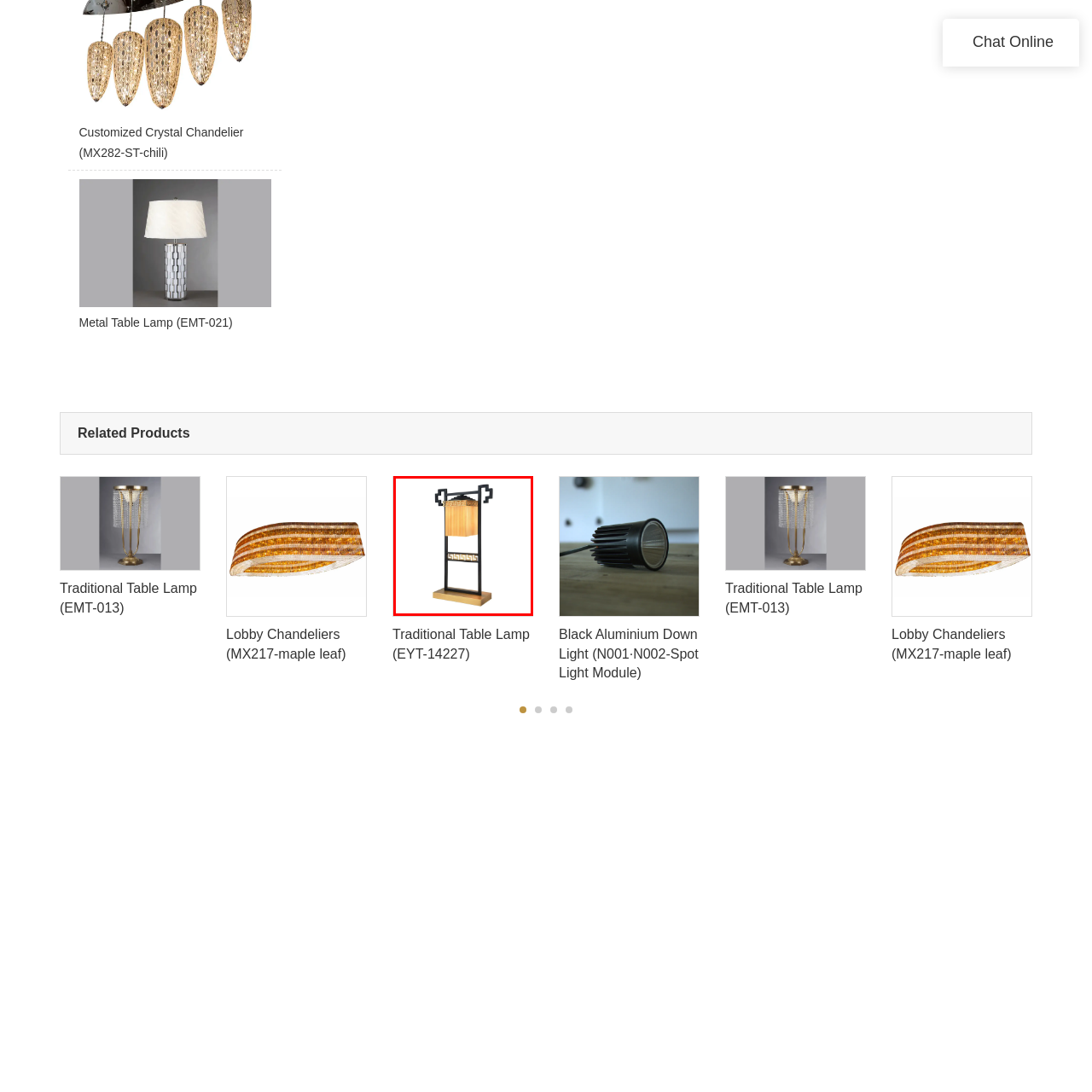What is the purpose of the lamp beyond its functional use?
Inspect the image portion within the red bounding box and deliver a detailed answer to the question.

According to the caption, the lamp not only serves its functional purpose but also acts as a decorative piece that enhances the ambiance of any room, making it a multifaceted element in a space.